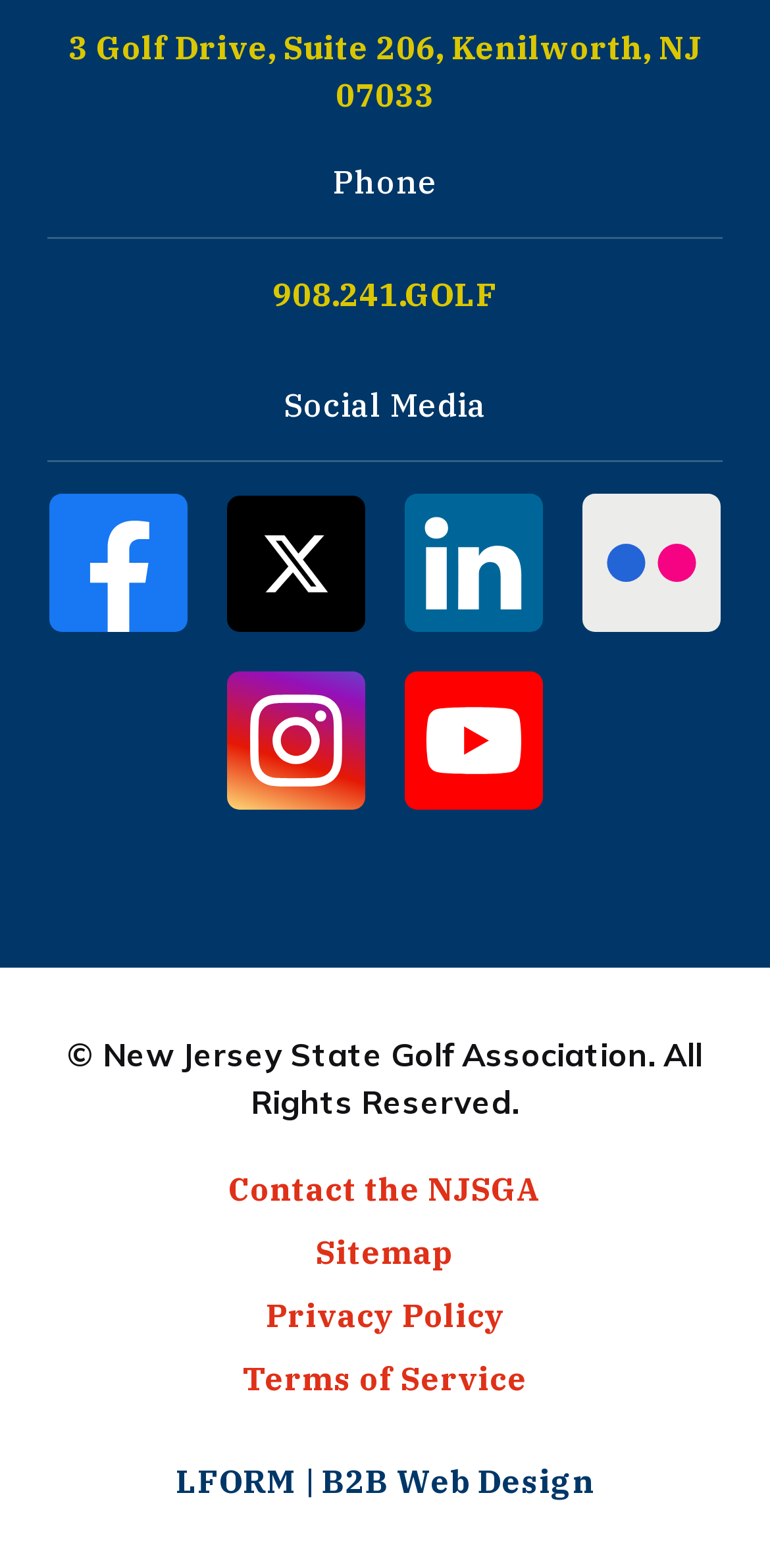Please find the bounding box coordinates of the element's region to be clicked to carry out this instruction: "Check the privacy policy".

[0.345, 0.827, 0.655, 0.852]